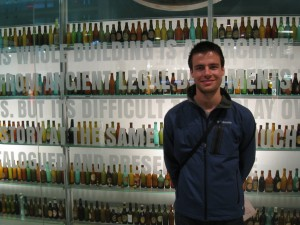What is behind the man?
Using the image, provide a detailed and thorough answer to the question.

Behind the man, there is a wall filled with various beer bottles, which are arranged in organized rows. The bottles showcase a spectrum of colors and shapes, indicating a focus on beer culture and brewing history.